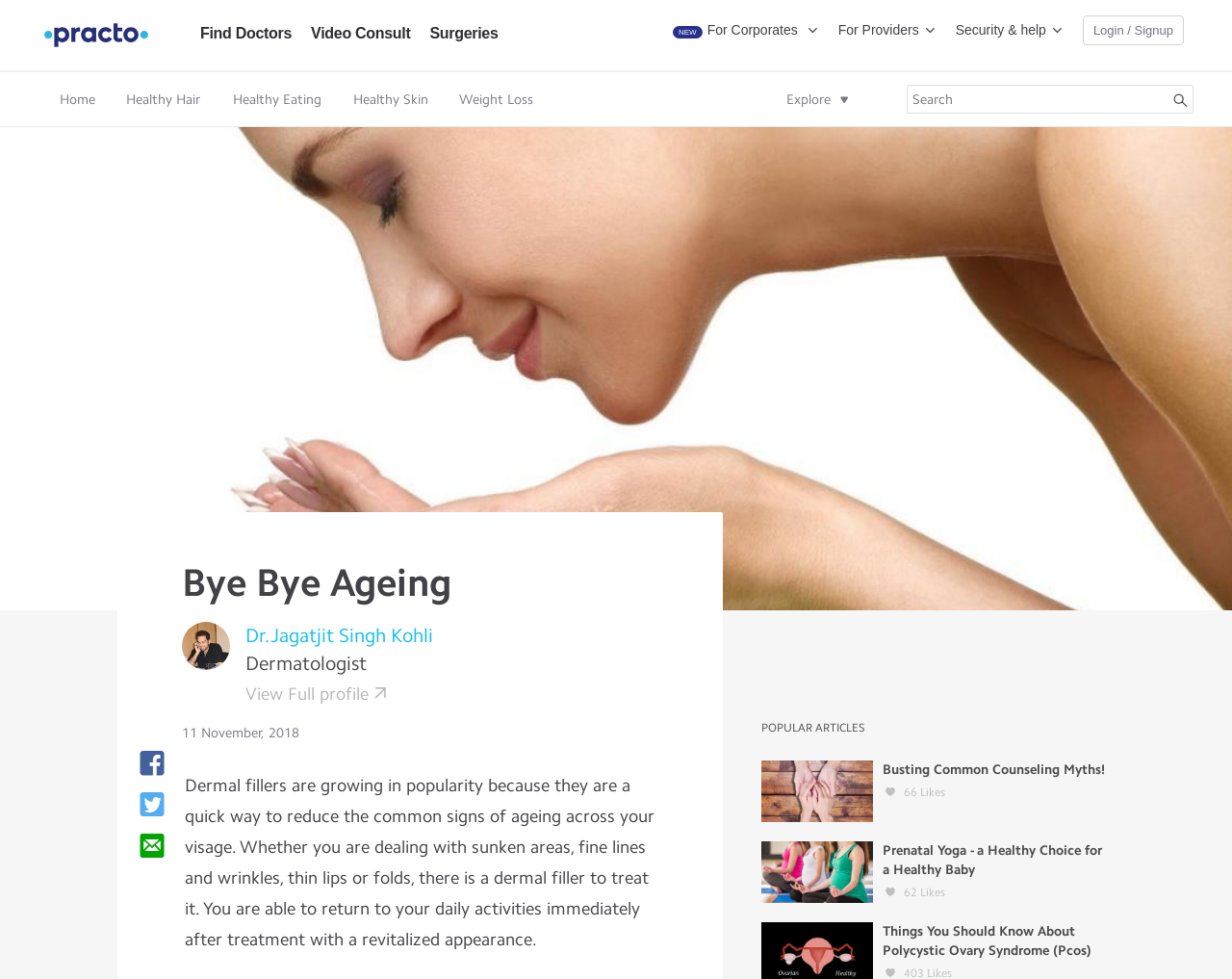Determine the bounding box coordinates of the section I need to click to execute the following instruction: "Explore the 'Healthy Skin' section". Provide the coordinates as four float numbers between 0 and 1, i.e., [left, top, right, bottom].

[0.273, 0.074, 0.36, 0.13]